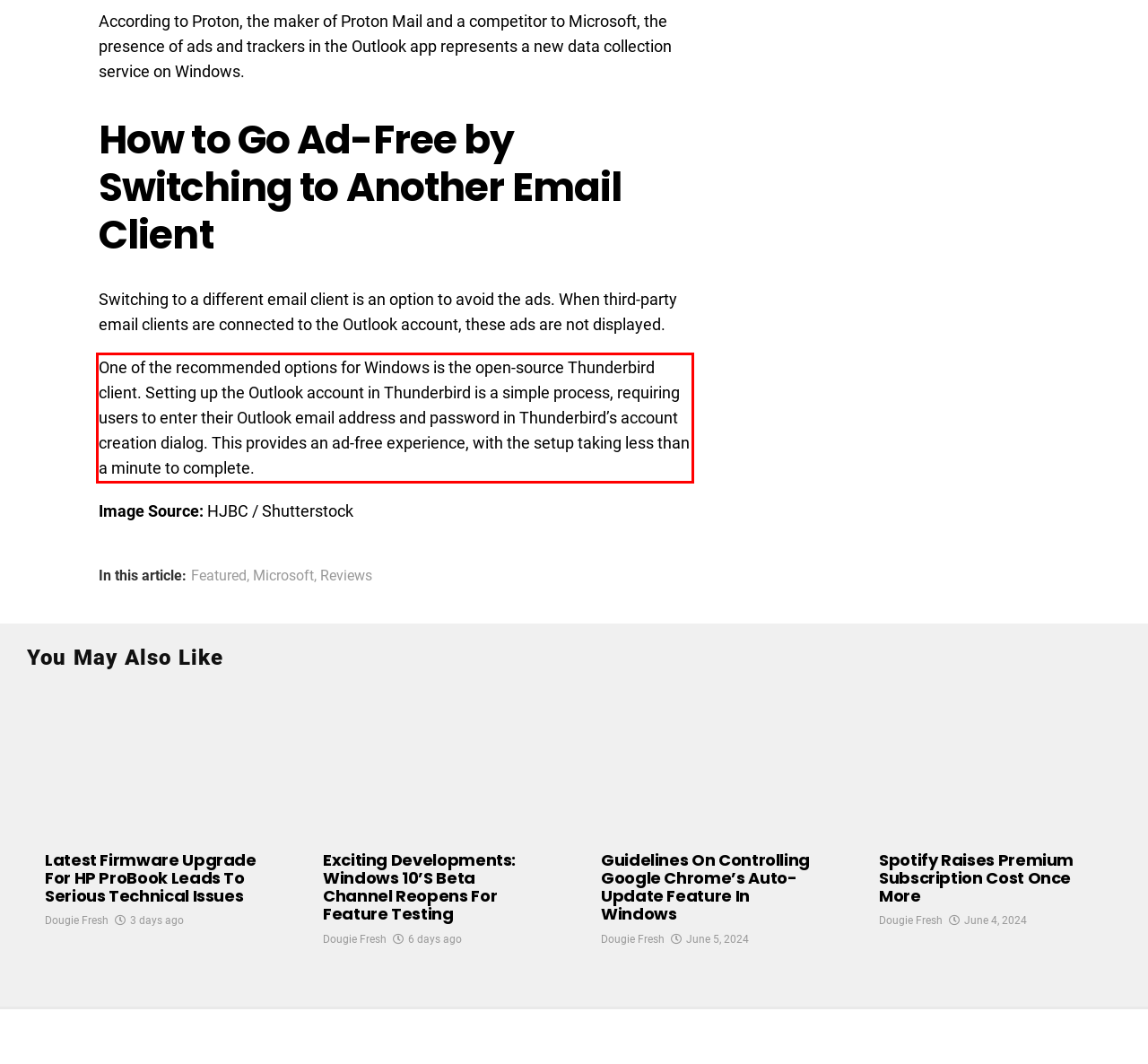Using the provided webpage screenshot, recognize the text content in the area marked by the red bounding box.

One of the recommended options for Windows is the open-source Thunderbird client. Setting up the Outlook account in Thunderbird is a simple process, requiring users to enter their Outlook email address and password in Thunderbird’s account creation dialog. This provides an ad-free experience, with the setup taking less than a minute to complete.